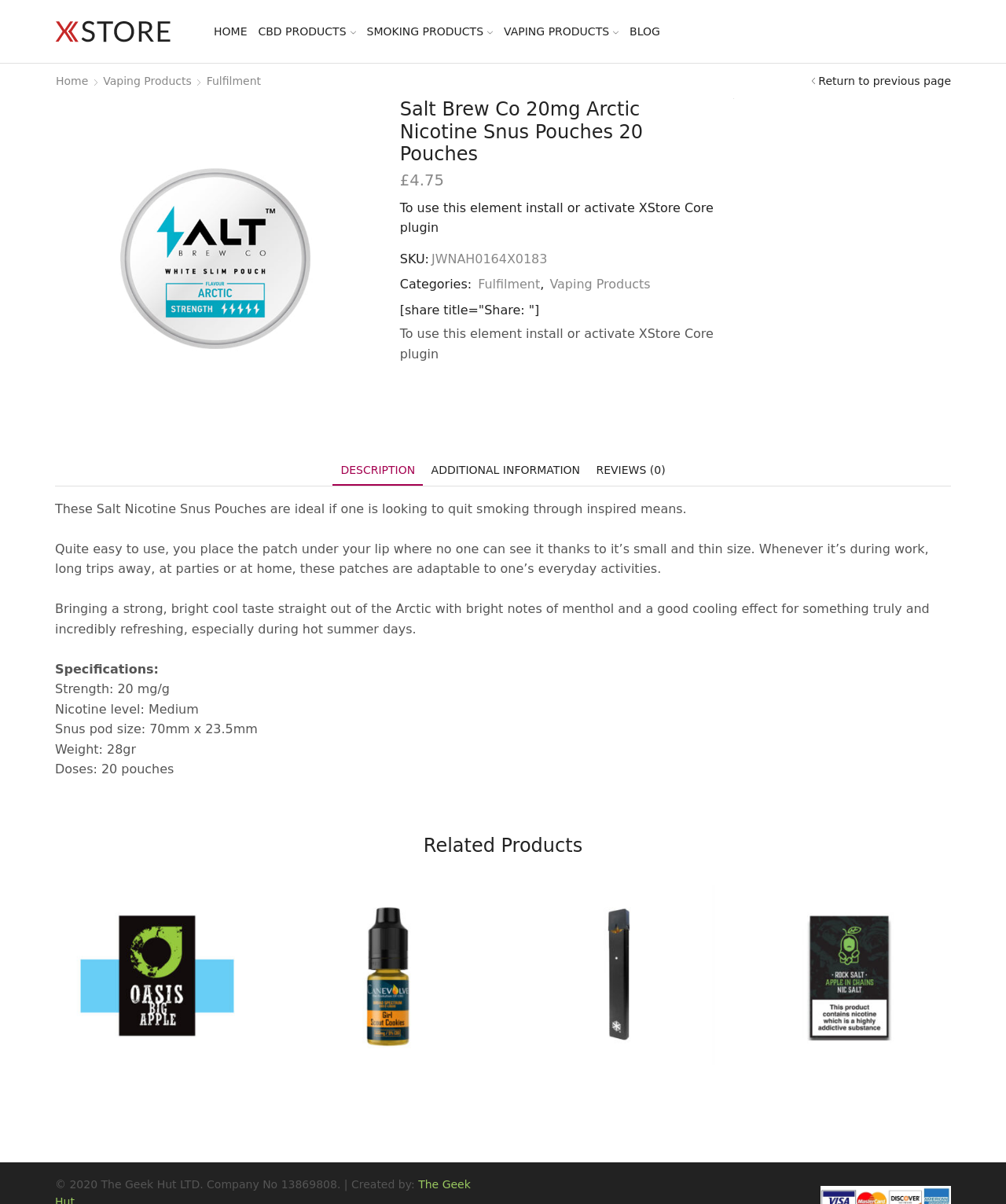Please determine the bounding box coordinates of the element's region to click in order to carry out the following instruction: "Go to the DESCRIPTION section". The coordinates should be four float numbers between 0 and 1, i.e., [left, top, right, bottom].

[0.331, 0.378, 0.42, 0.403]